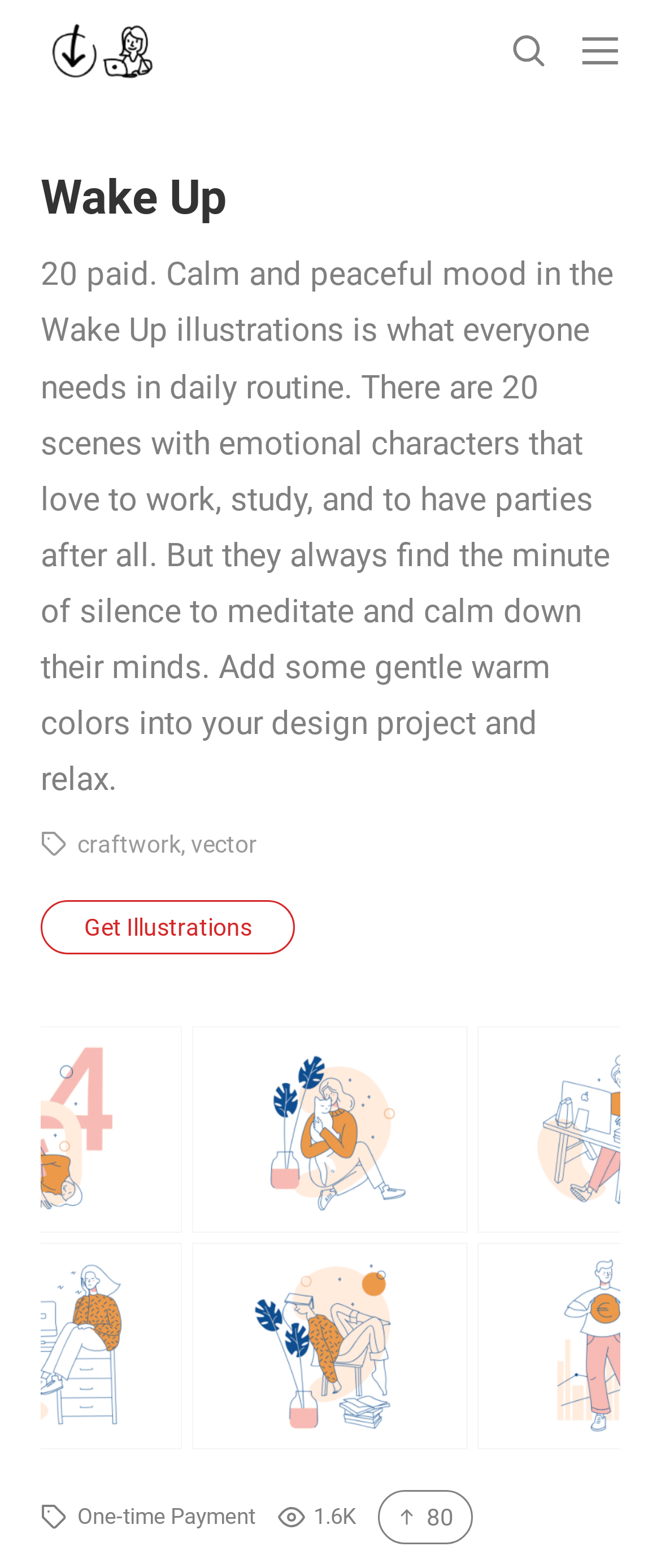Identify the bounding box for the given UI element using the description provided. Coordinates should be in the format (top-left x, top-left y, bottom-right x, bottom-right y) and must be between 0 and 1. Here is the description: 🤑 Free Illustrations

[0.269, 0.27, 0.731, 0.308]